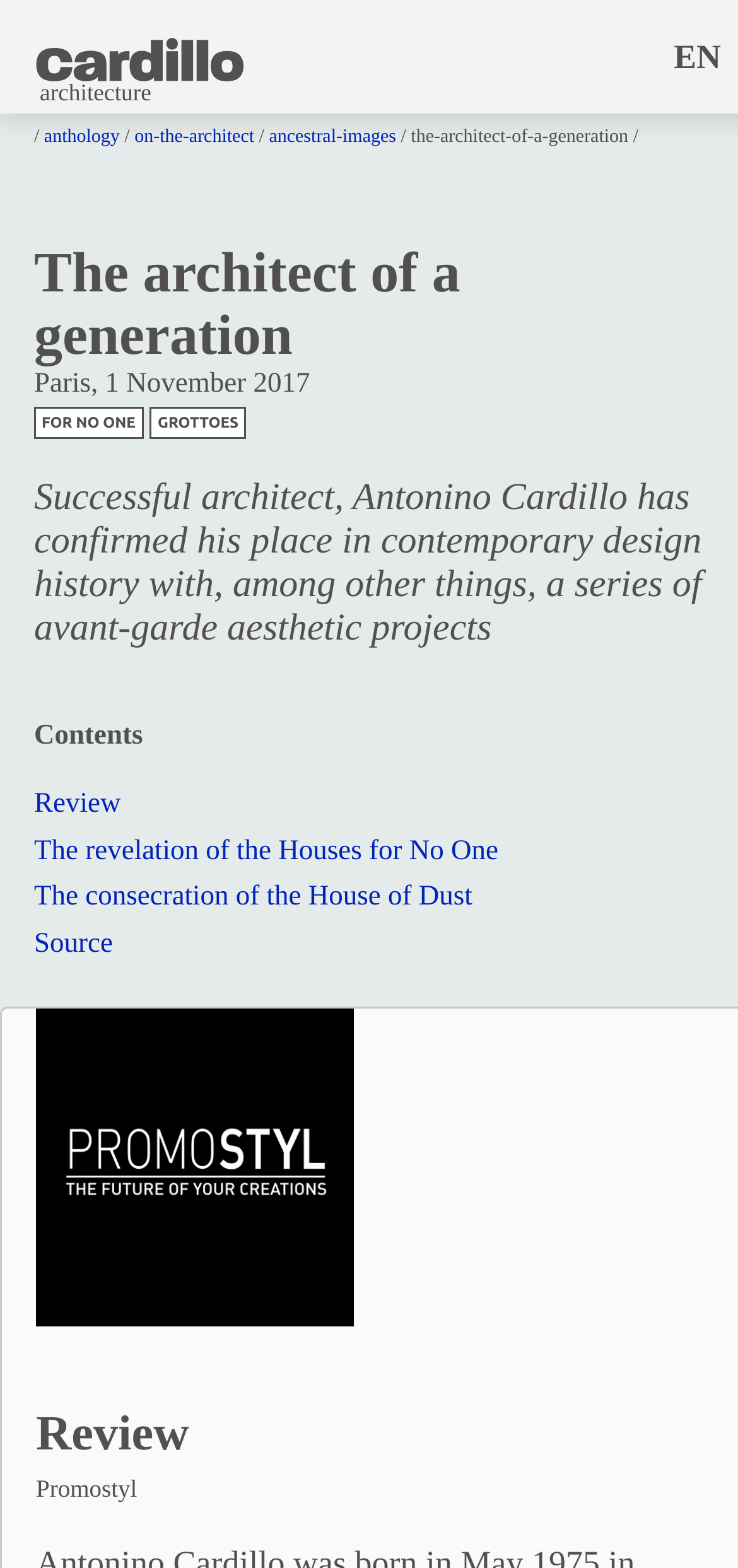Describe all visible elements and their arrangement on the webpage.

The webpage is about the architect Antonino Cardillo, showcasing his achievements and projects. At the top-left corner, there is a link to "Cardillo" accompanied by an image of the same name. Next to it, the text "architecture" is displayed. 

Below these elements, a series of links are arranged horizontally, including "anthology", "on-the-architect", and "ancestral-images", separated by forward slashes. To the right of these links, the title "the-architect-of-a-generation" is displayed.

Underneath the title, there is a section with the location "Paris" and a date "1 November 2017". Below this section, three links are arranged horizontally: "FOR NO ONE", "GROTTOES", and another link.

Following this, a paragraph of text describes Antonino Cardillo's accomplishments, stating that he has confirmed his place in contemporary design history with a series of avant-garde aesthetic projects.

Below this paragraph, a heading "Contents" is displayed, followed by a list of links, including "Review", "The revelation of the Houses for No One", "The consecration of the House of Dust", and "Source".

At the bottom-right corner, there is an image and text "Promostyl", accompanied by a heading "Review" and a static text "Promostyl" below it.